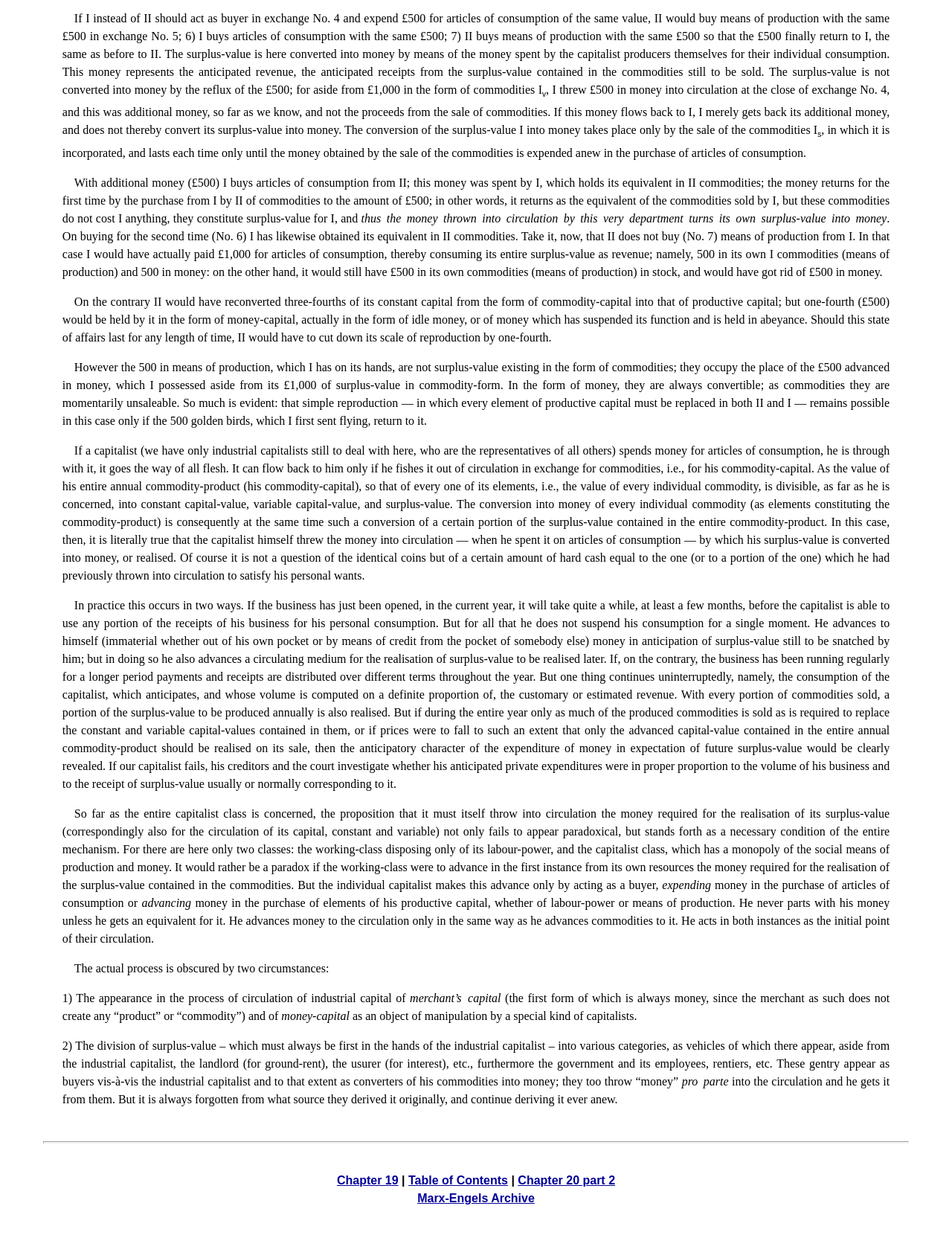What are the two circumstances that obscure the actual process of circulation of industrial capital?
Give a single word or phrase as your answer by examining the image.

Merchant's capital and money-capital